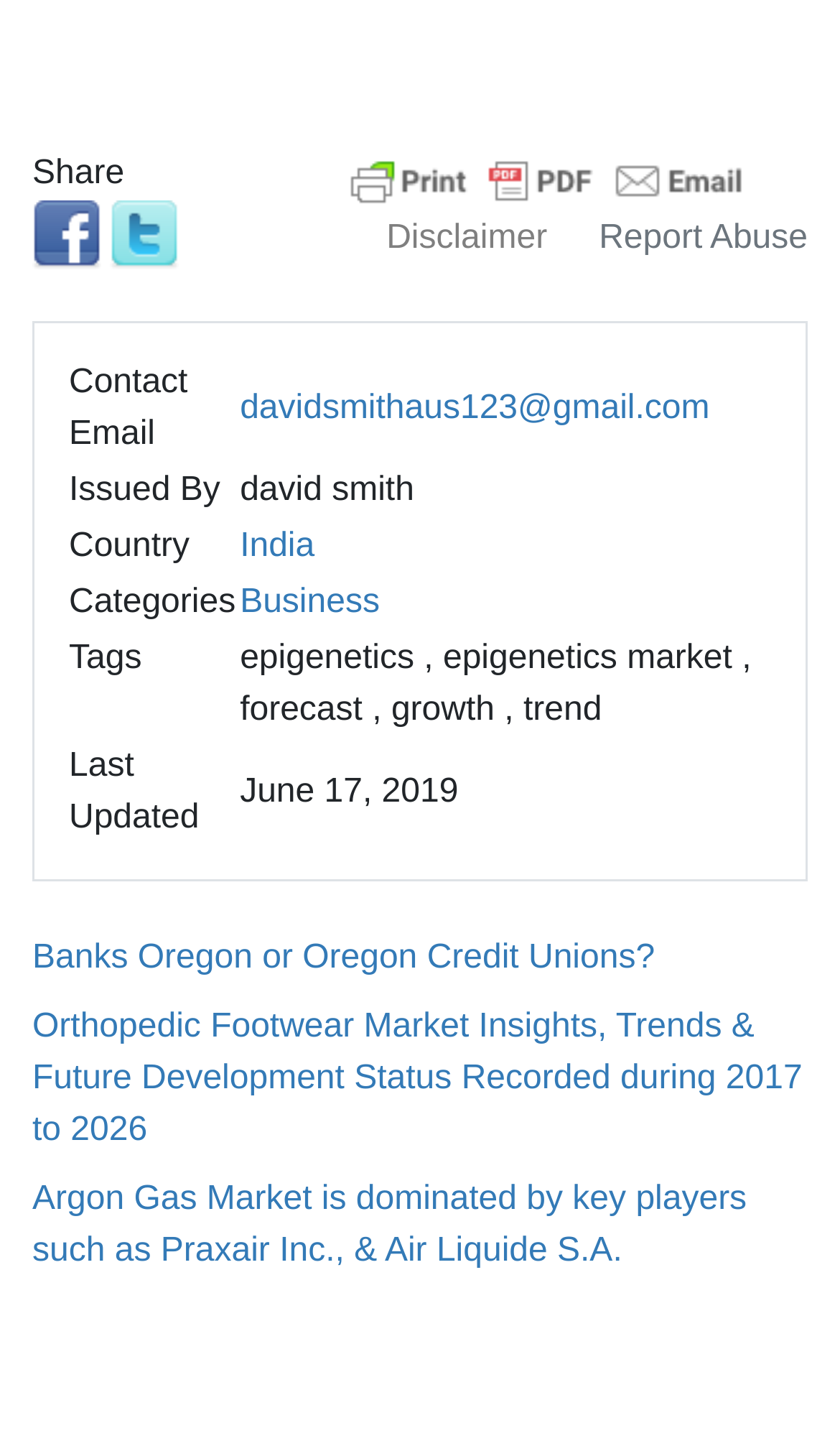Show the bounding box coordinates for the HTML element as described: "title="Printer Friendly and PDF"".

[0.403, 0.112, 0.9, 0.137]